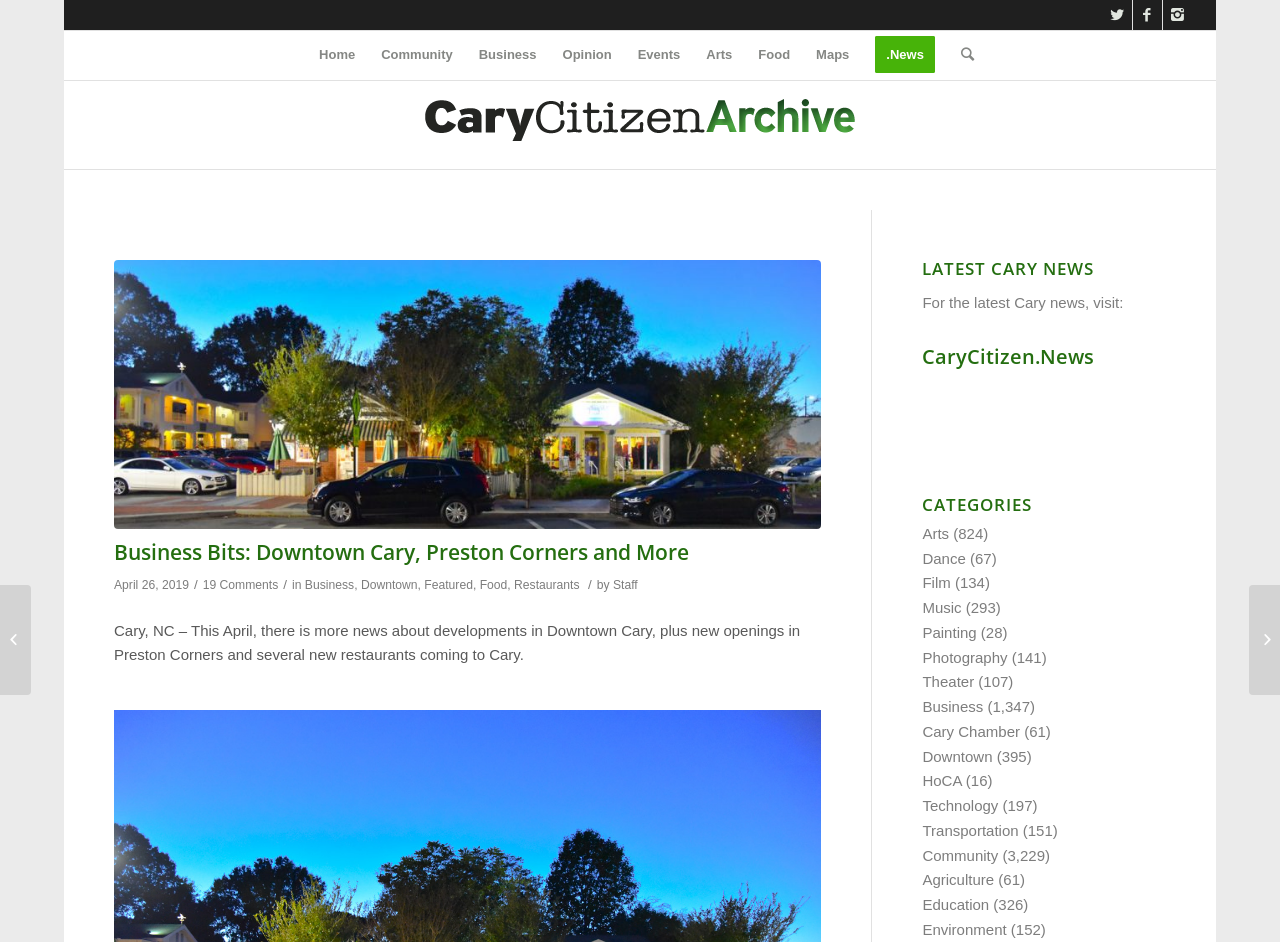Please answer the following question using a single word or phrase: 
How many comments are there on the article 'Business Bits: Downtown Cary, Preston Corners and More'?

19